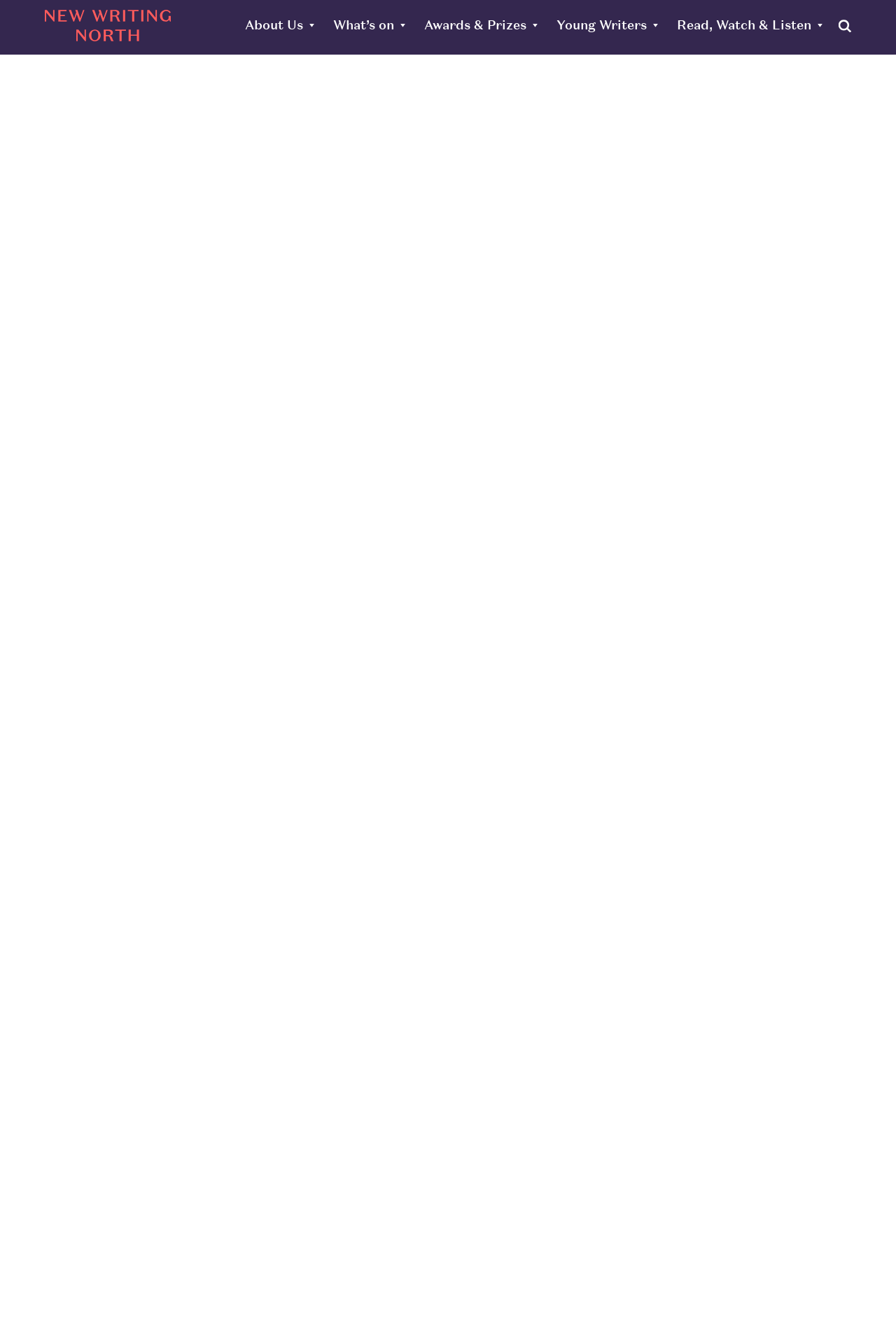How many commissions are being offered?
Please craft a detailed and exhaustive response to the question.

I found the answer by reading the text on the webpage, which states 'We are offering three commissions of £1000 each...'. This sentence clearly indicates that three commissions are being offered.